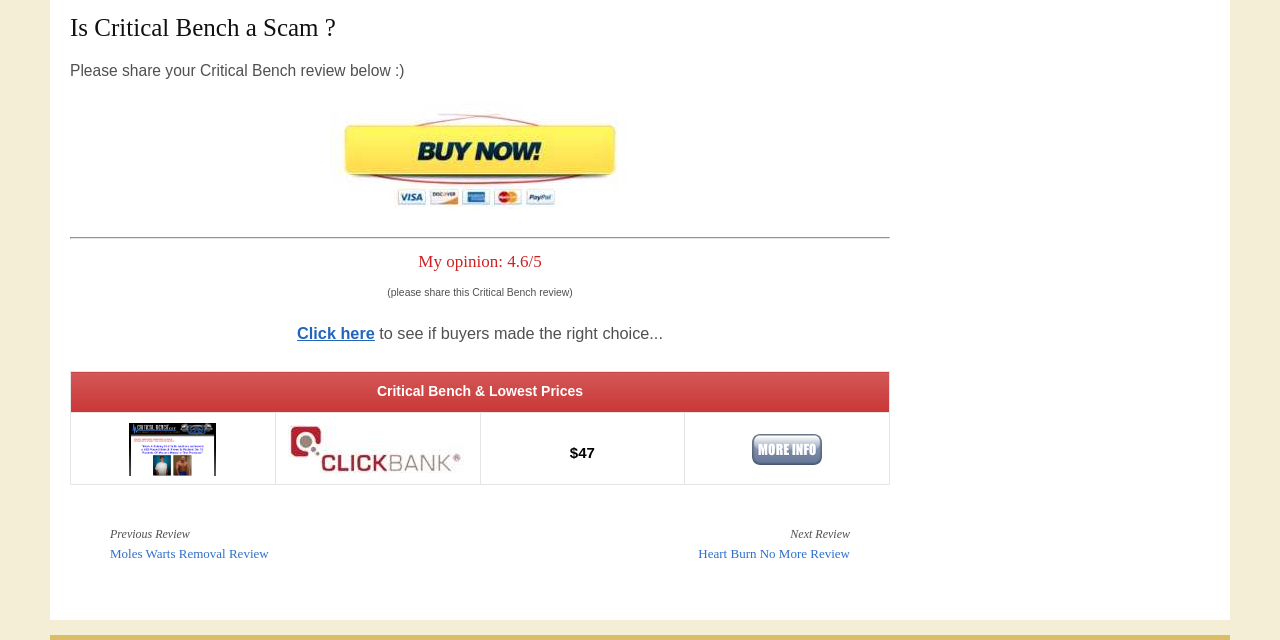Based on the image, please respond to the question with as much detail as possible:
How many columns are in the table?

The table has four gridcells in each row, which implies that there are four columns in the table. The gridcells contain information about Critical Bench and its lowest prices.